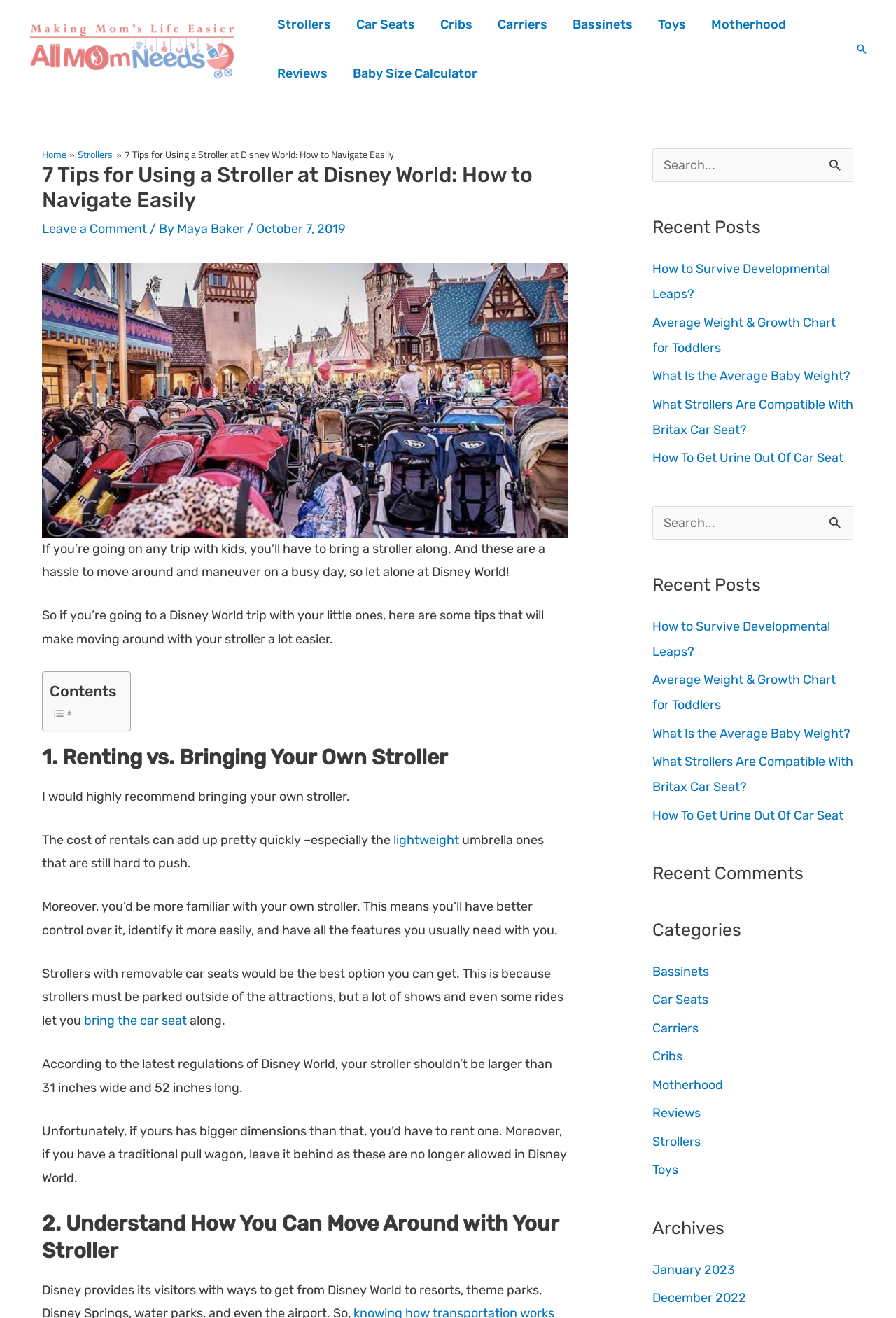Given the description "How to Survive Developmental Leaps?", determine the bounding box of the corresponding UI element.

[0.728, 0.198, 0.927, 0.229]